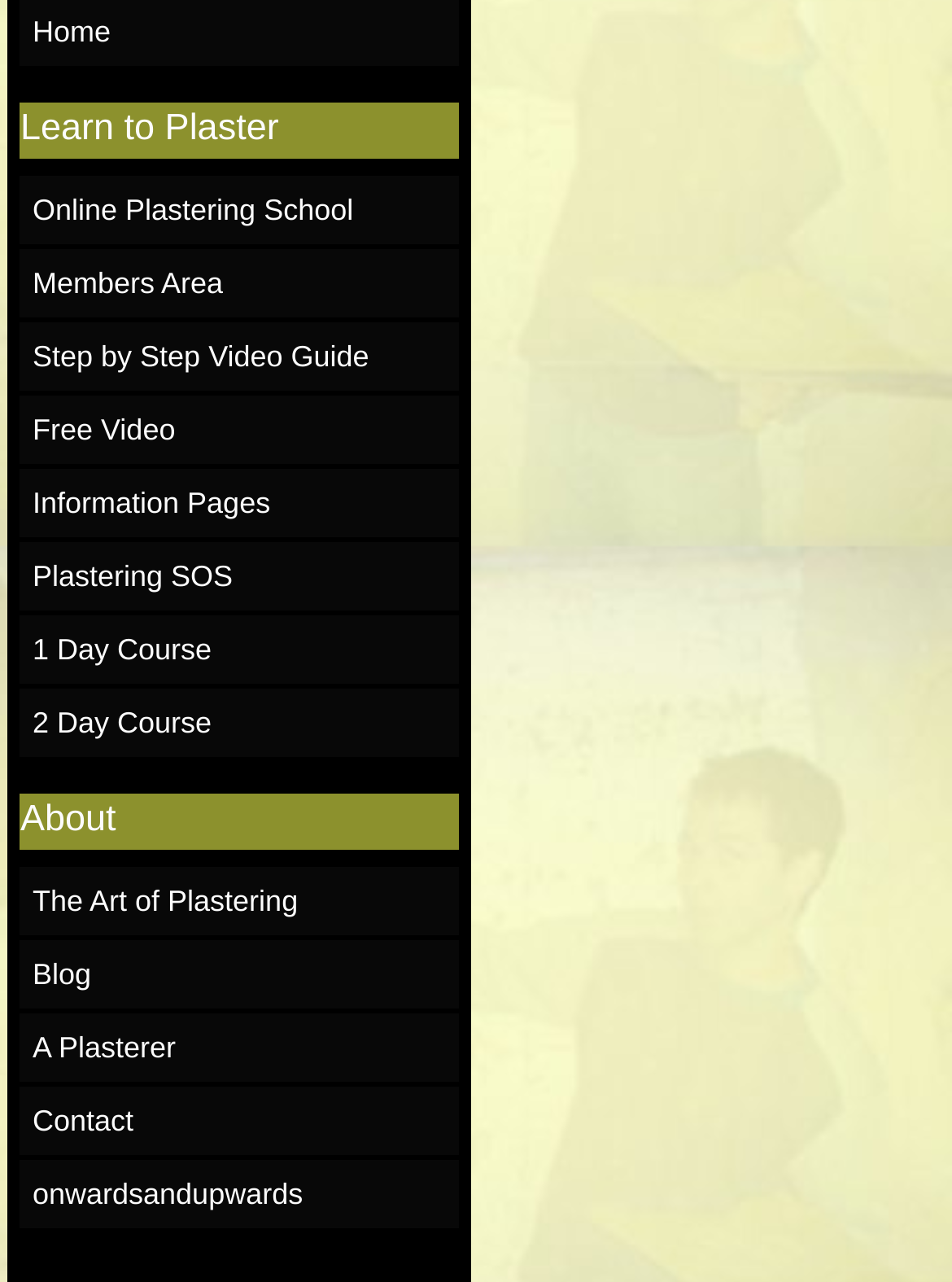Locate the bounding box coordinates of the element that should be clicked to execute the following instruction: "Contact the plasterer".

[0.021, 0.848, 0.483, 0.901]